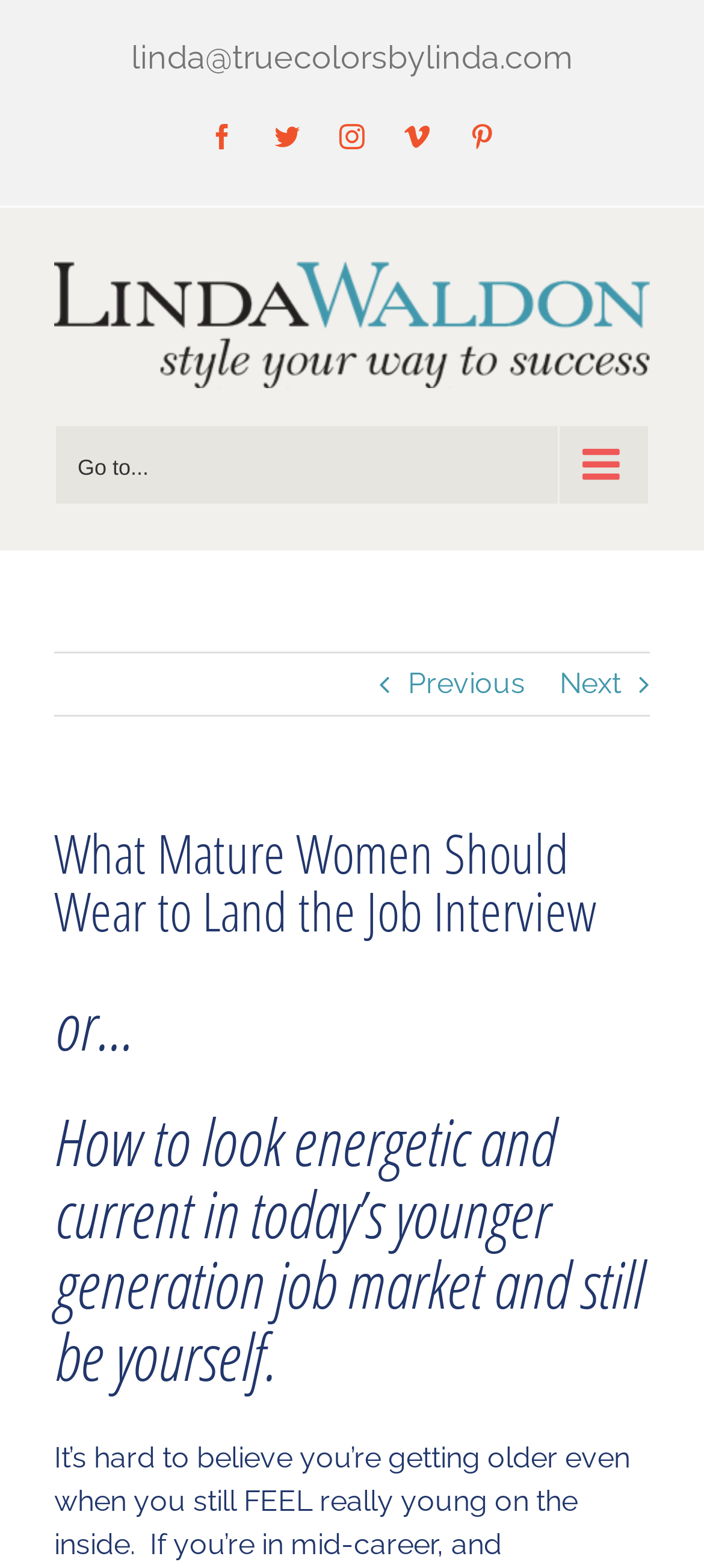Please pinpoint the bounding box coordinates for the region I should click to adhere to this instruction: "Go to the top of the page".

[0.695, 0.679, 0.808, 0.73]